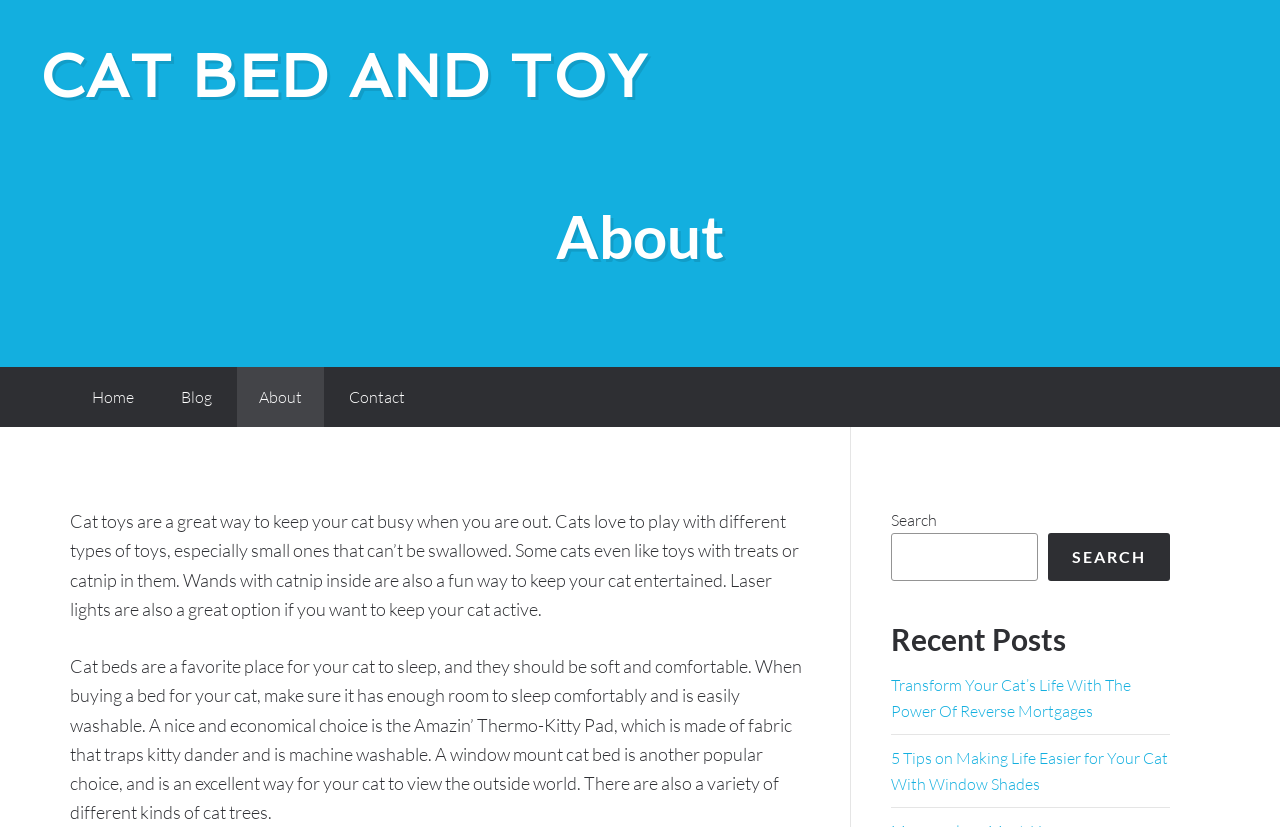What is a popular type of cat bed?
Answer the question with as much detail as you can, using the image as a reference.

According to the webpage, a window mount cat bed is a popular choice, and it is an excellent way for your cat to view the outside world.